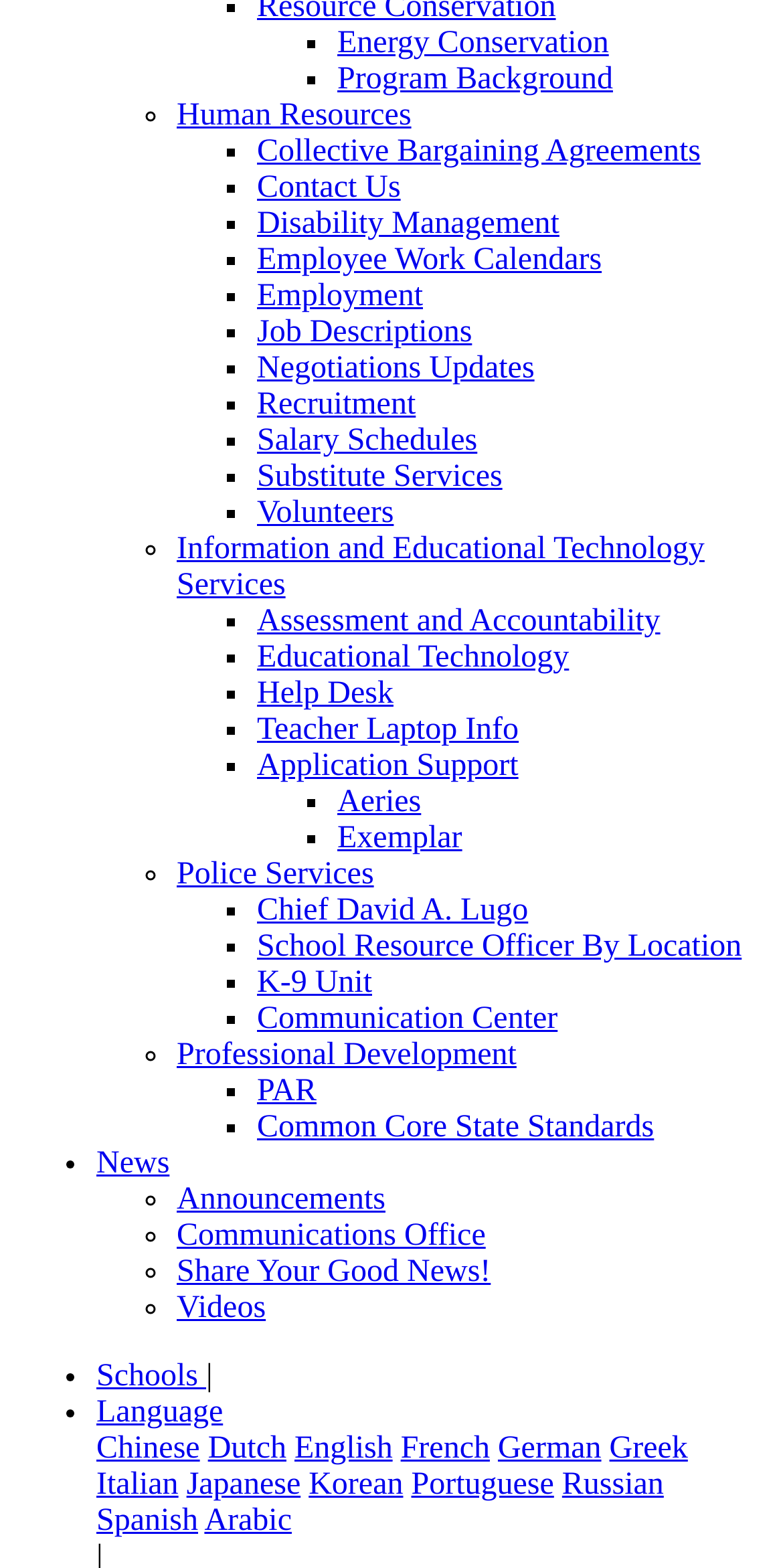Use a single word or phrase to answer the question:
What is the language option after English?

French